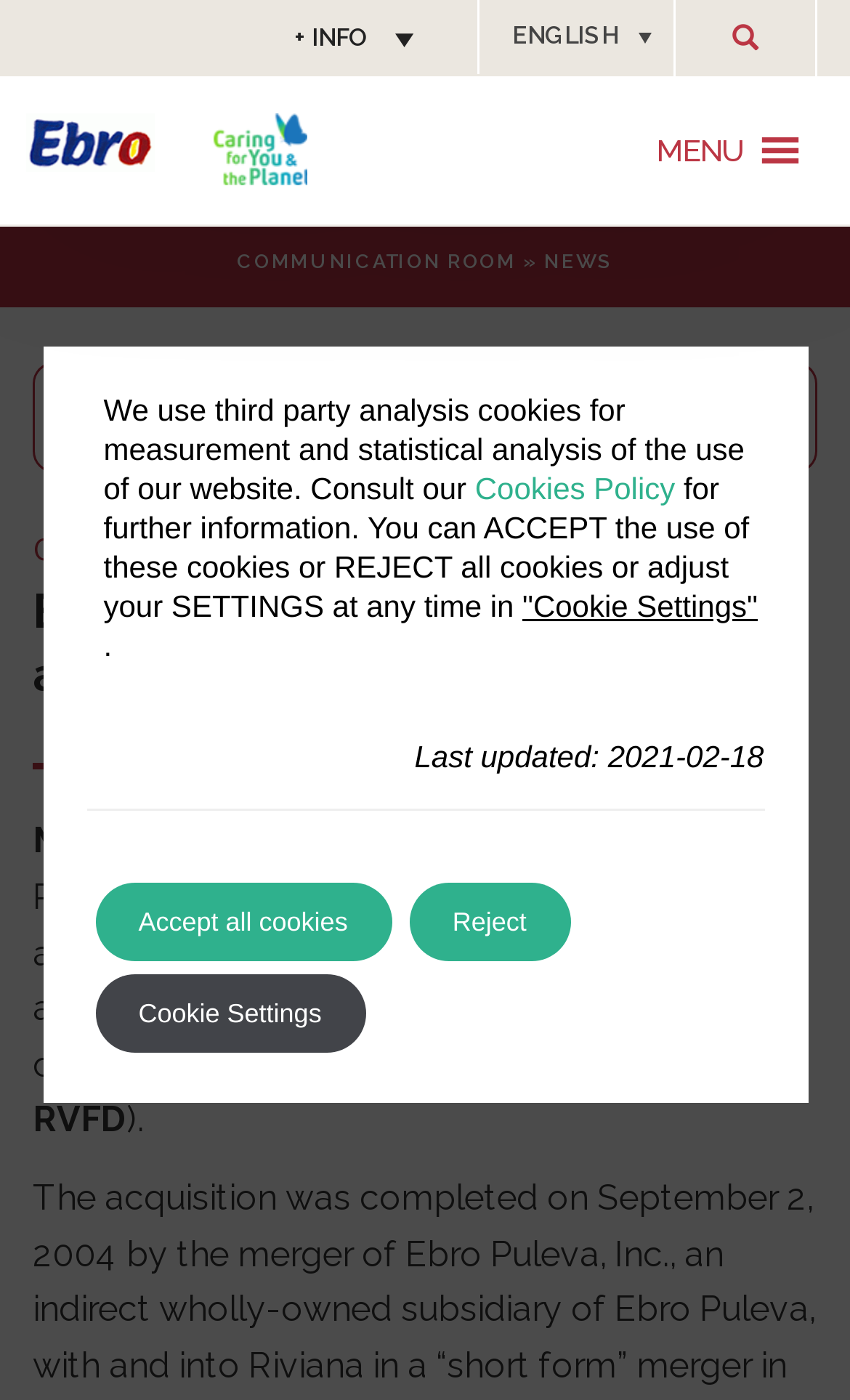Locate the bounding box coordinates of the clickable element to fulfill the following instruction: "View the 'ARCHIVES'". Provide the coordinates as four float numbers between 0 and 1 in the format [left, top, right, bottom].

[0.038, 0.259, 0.962, 0.369]